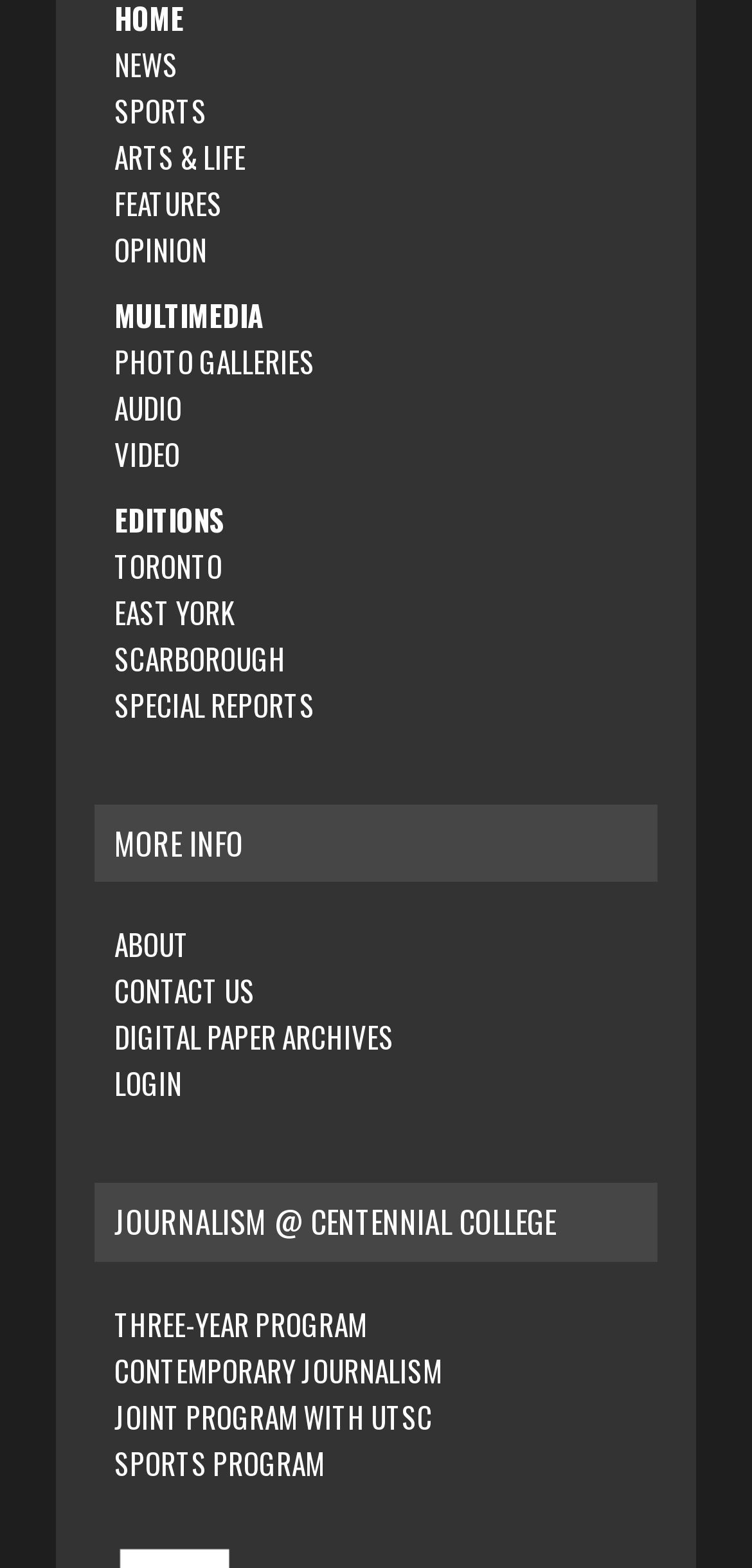Kindly determine the bounding box coordinates for the area that needs to be clicked to execute this instruction: "read about journalism at centennial college".

[0.152, 0.765, 0.739, 0.794]